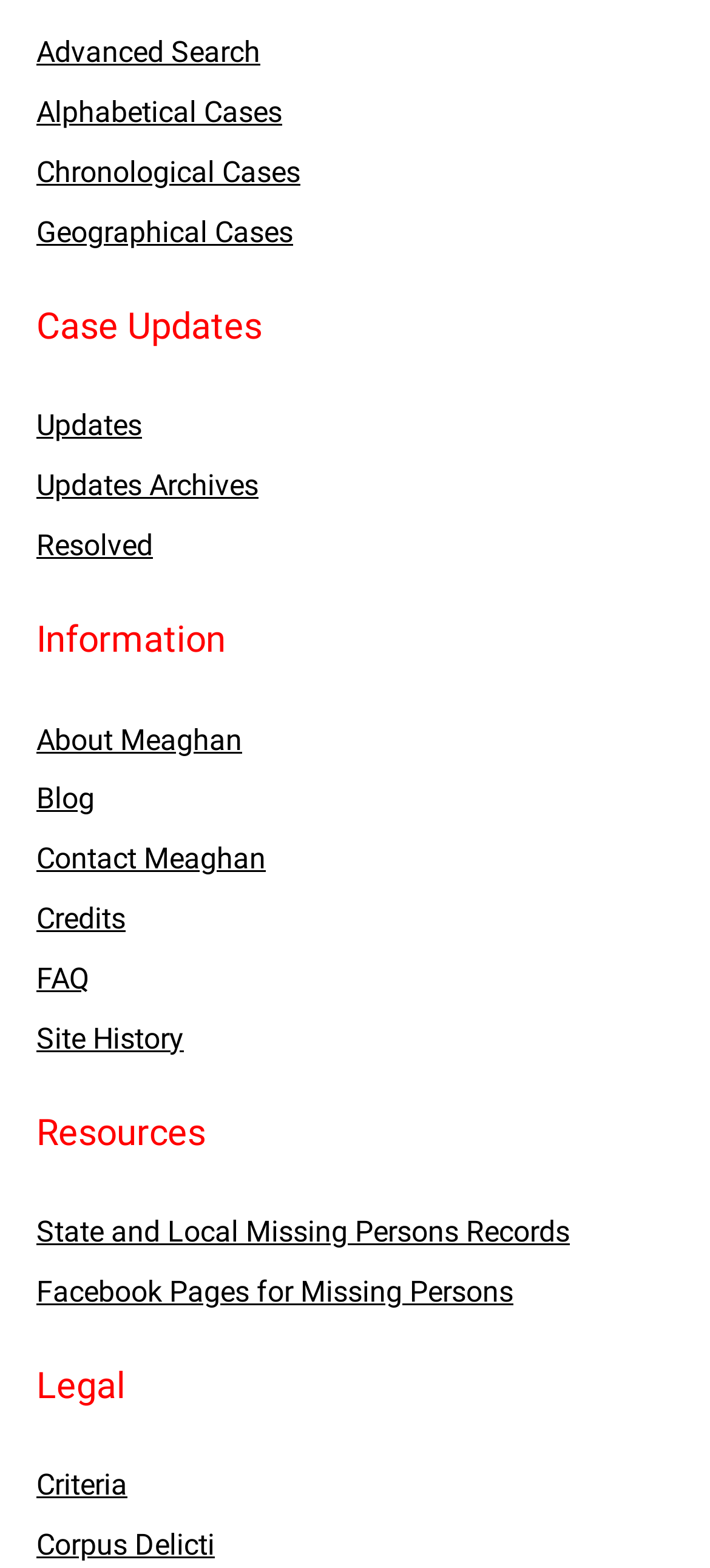Please give a concise answer to this question using a single word or phrase: 
Is there a link to a blog on the webpage?

Yes